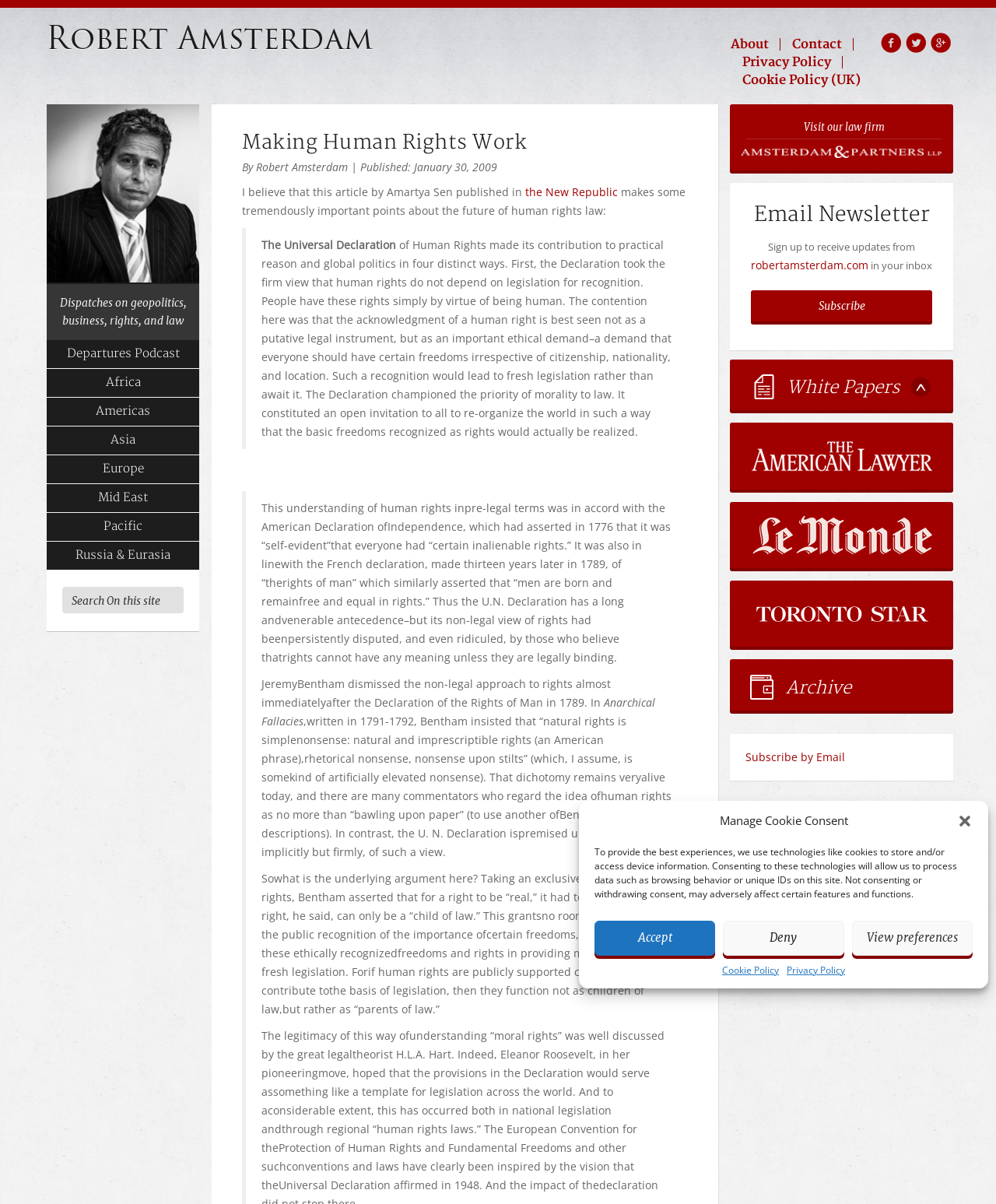What is the name of the law firm?
Using the information from the image, provide a comprehensive answer to the question.

I looked at the entire webpage and did not find any mention of the name of the law firm, although there is a link to 'Visit our law firm'.